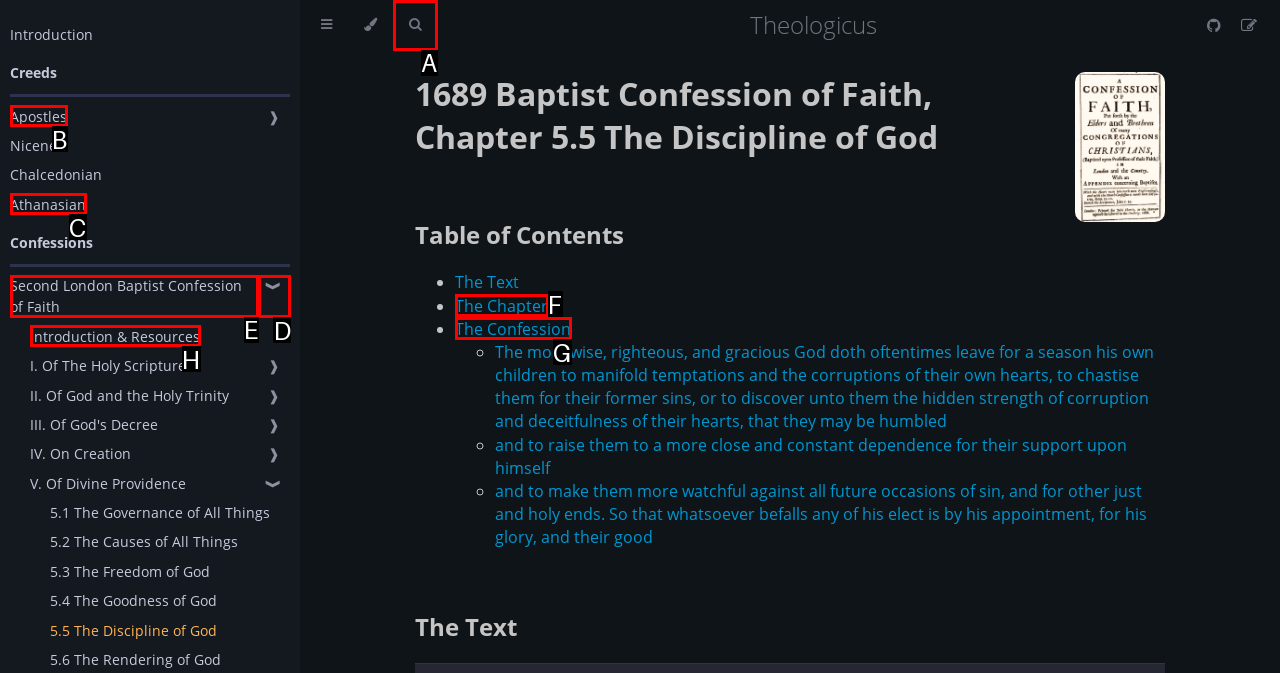For the task: Click the '❱' button next to 'Second London Baptist Confession of Faith', tell me the letter of the option you should click. Answer with the letter alone.

D